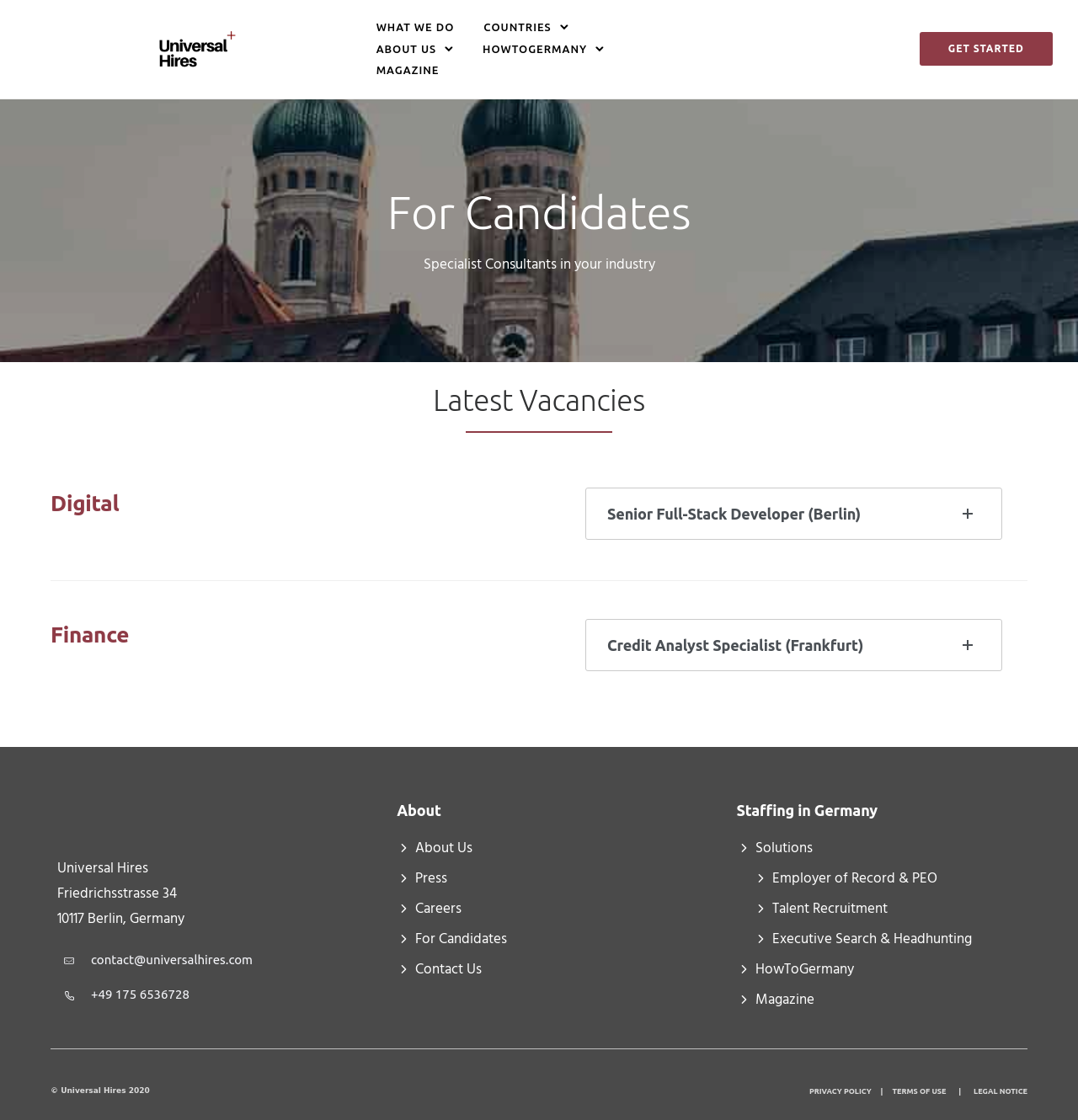Pinpoint the bounding box coordinates of the clickable area necessary to execute the following instruction: "Read about Universal Hires". The coordinates should be given as four float numbers between 0 and 1, namely [left, top, right, bottom].

[0.368, 0.747, 0.439, 0.767]